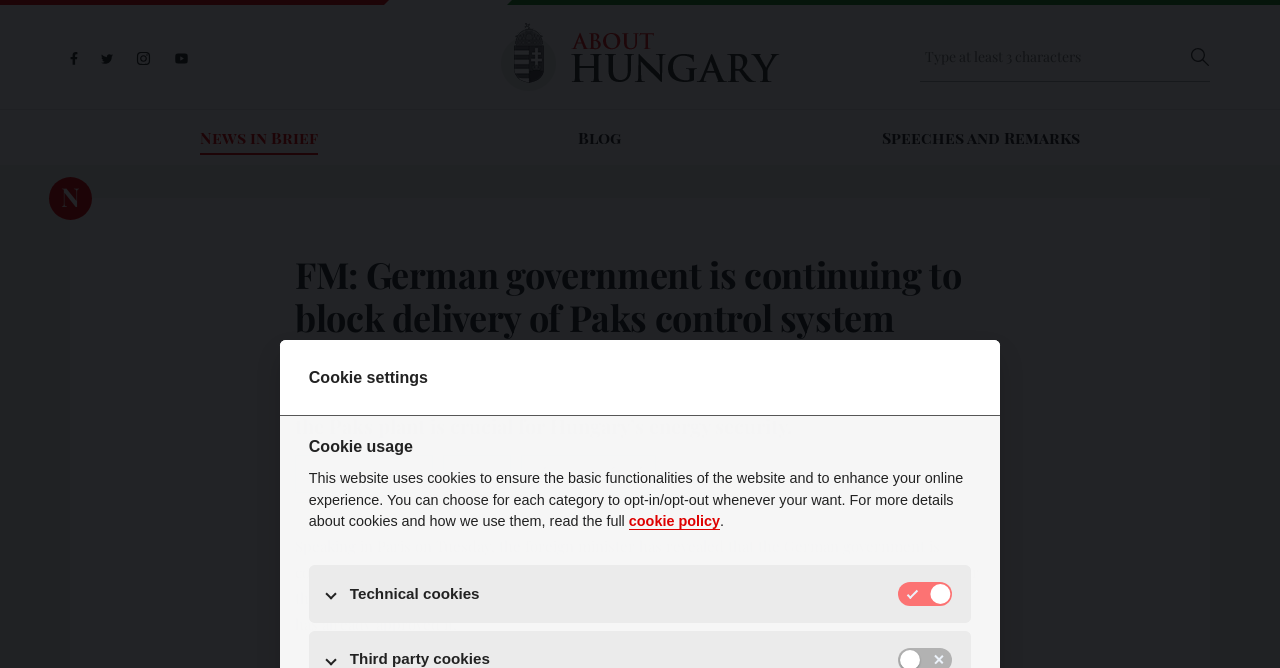Identify the headline of the webpage and generate its text content.

FM: German government is continuing to block delivery of Paks control system